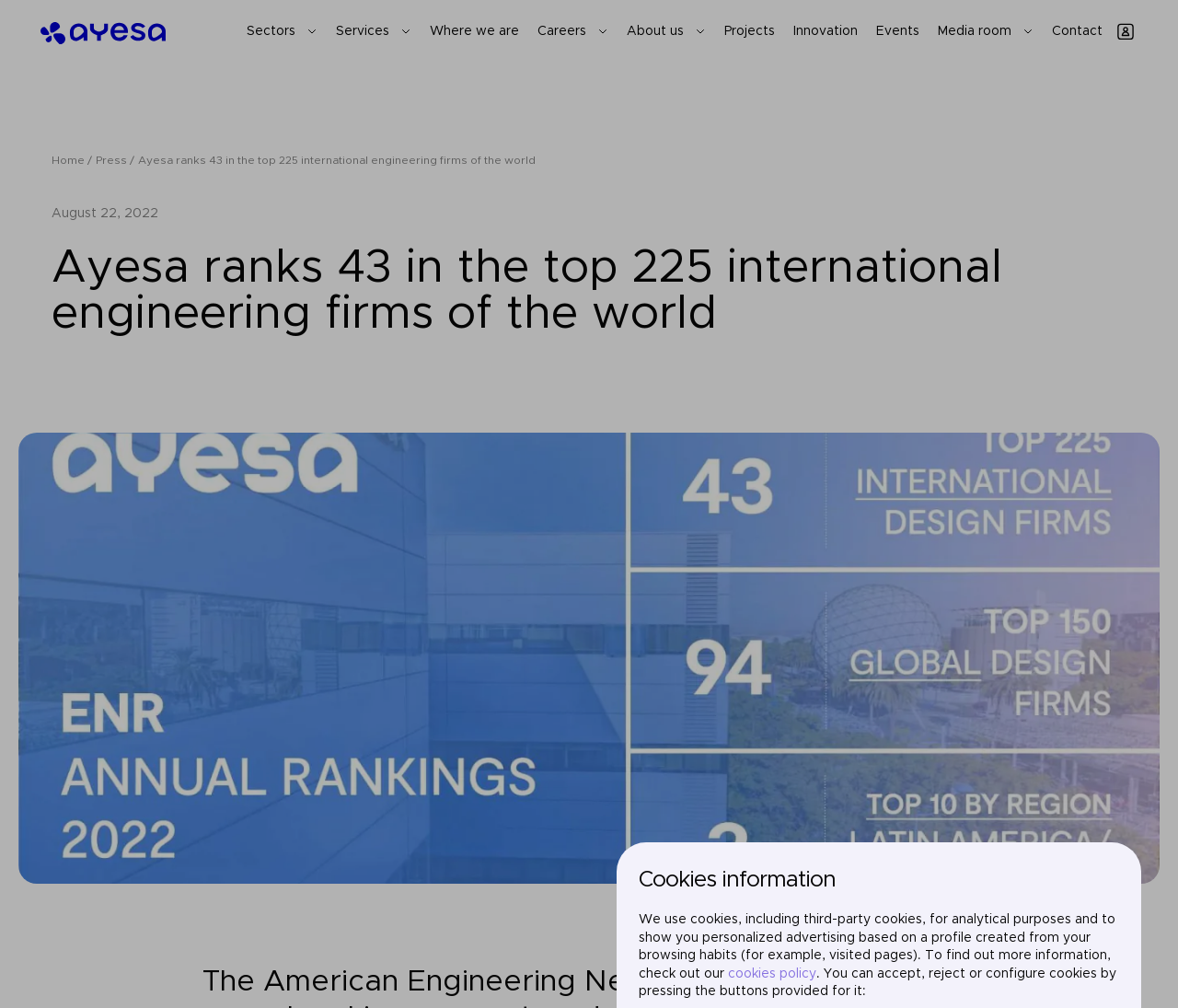Locate the headline of the webpage and generate its content.

Ayesa ranks 43 in the top 225 international engineering firms of the world